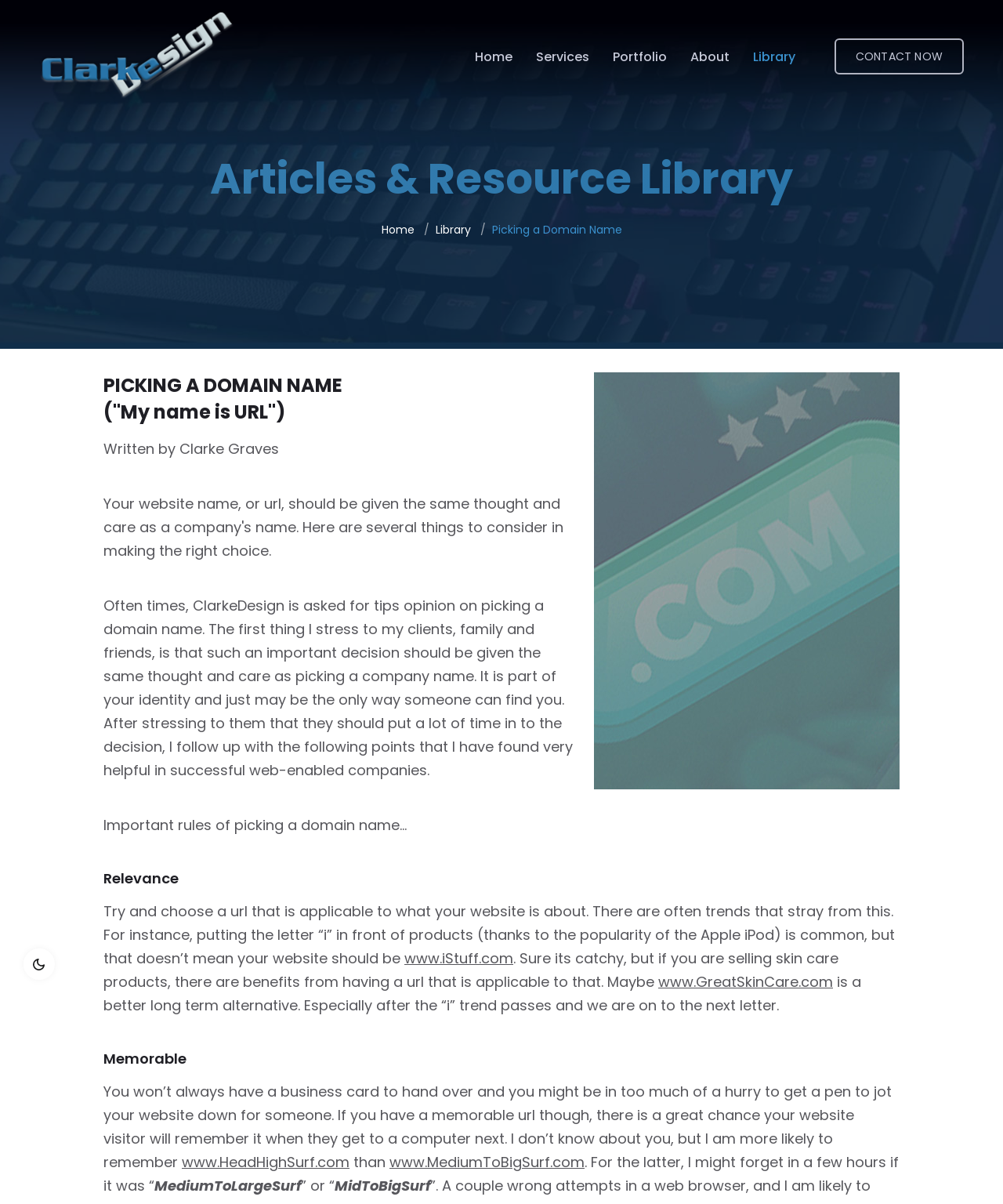What is the importance of a domain name?
Give a detailed response to the question by analyzing the screenshot.

The importance of a domain name is that it is part of one's identity and it may be the only way someone can find you, as mentioned in the article.